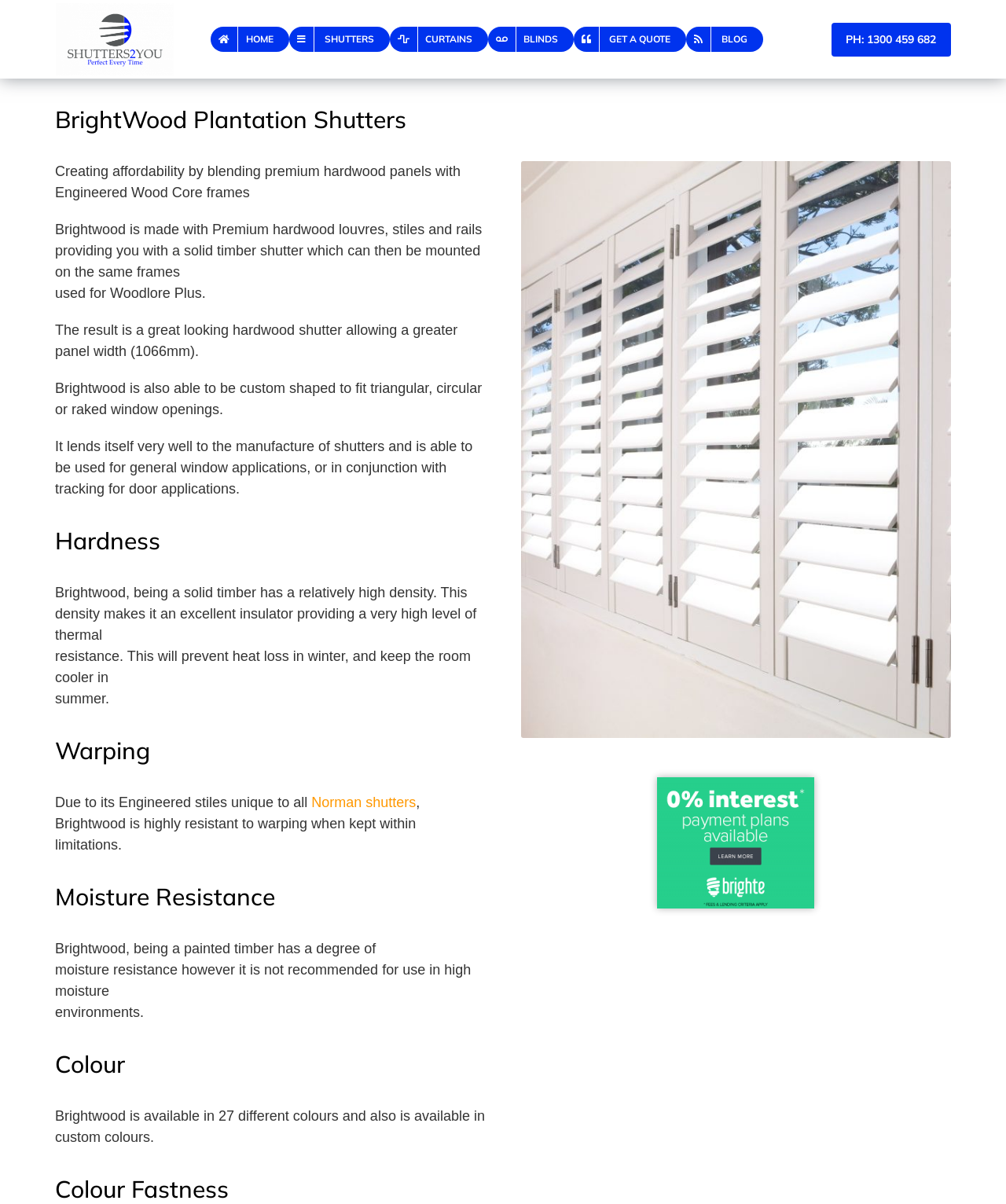Utilize the details in the image to thoroughly answer the following question: What is the phone number to contact for more information?

The phone number to contact for more information can be found in the link 'PH: 1300 459 682' with bounding box coordinates [0.827, 0.019, 0.945, 0.047].